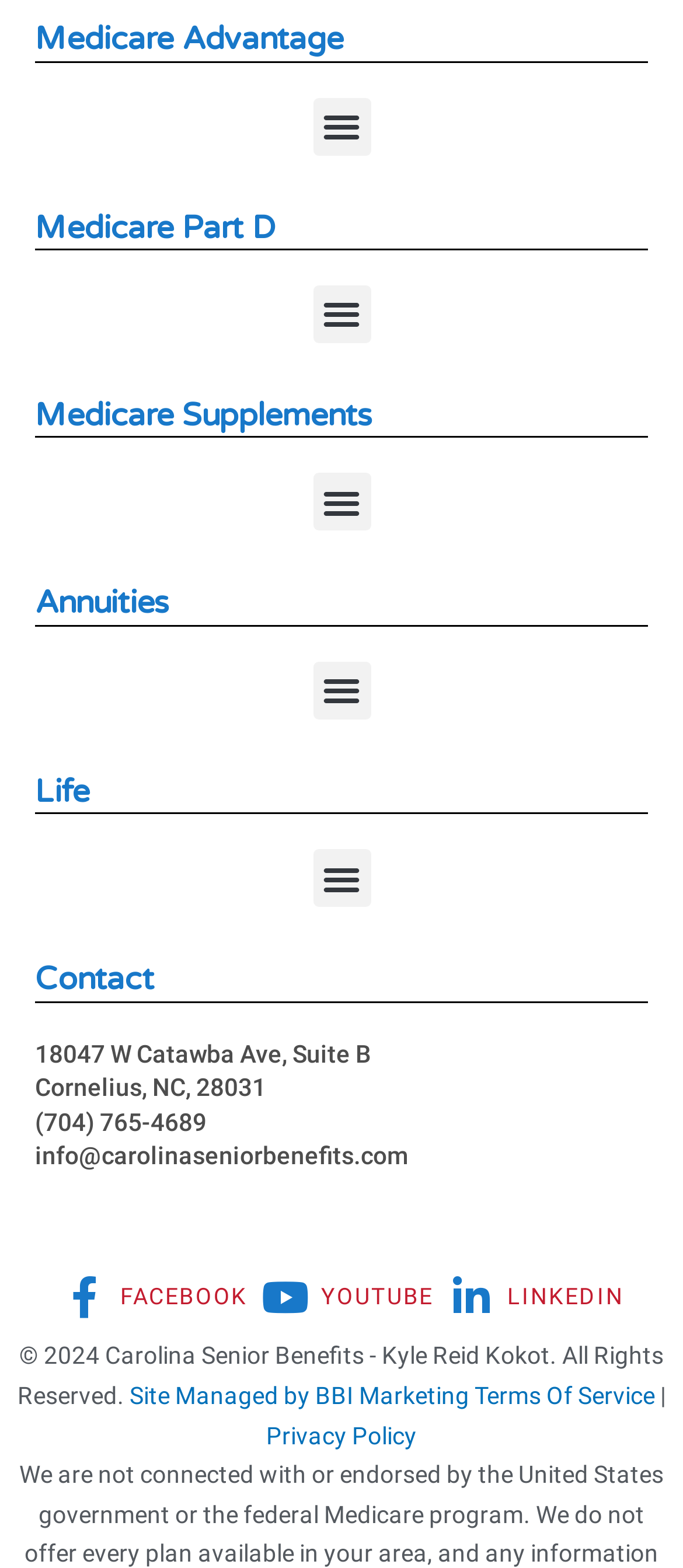Please give a one-word or short phrase response to the following question: 
What is the email address of Carolina Senior Benefits?

info@carolinaseniorbenefits.com